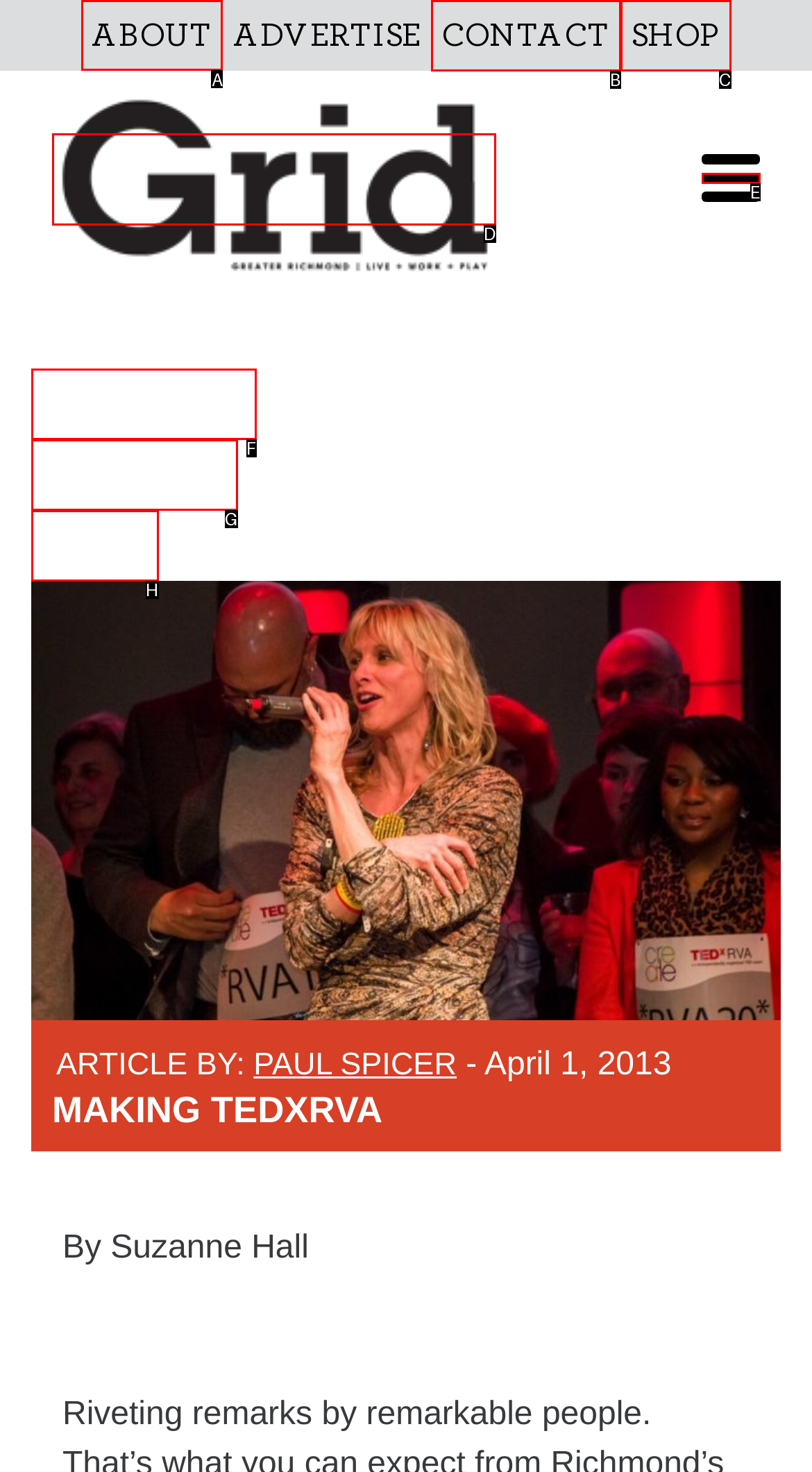Please indicate which HTML element to click in order to fulfill the following task: click ABOUT link Respond with the letter of the chosen option.

A